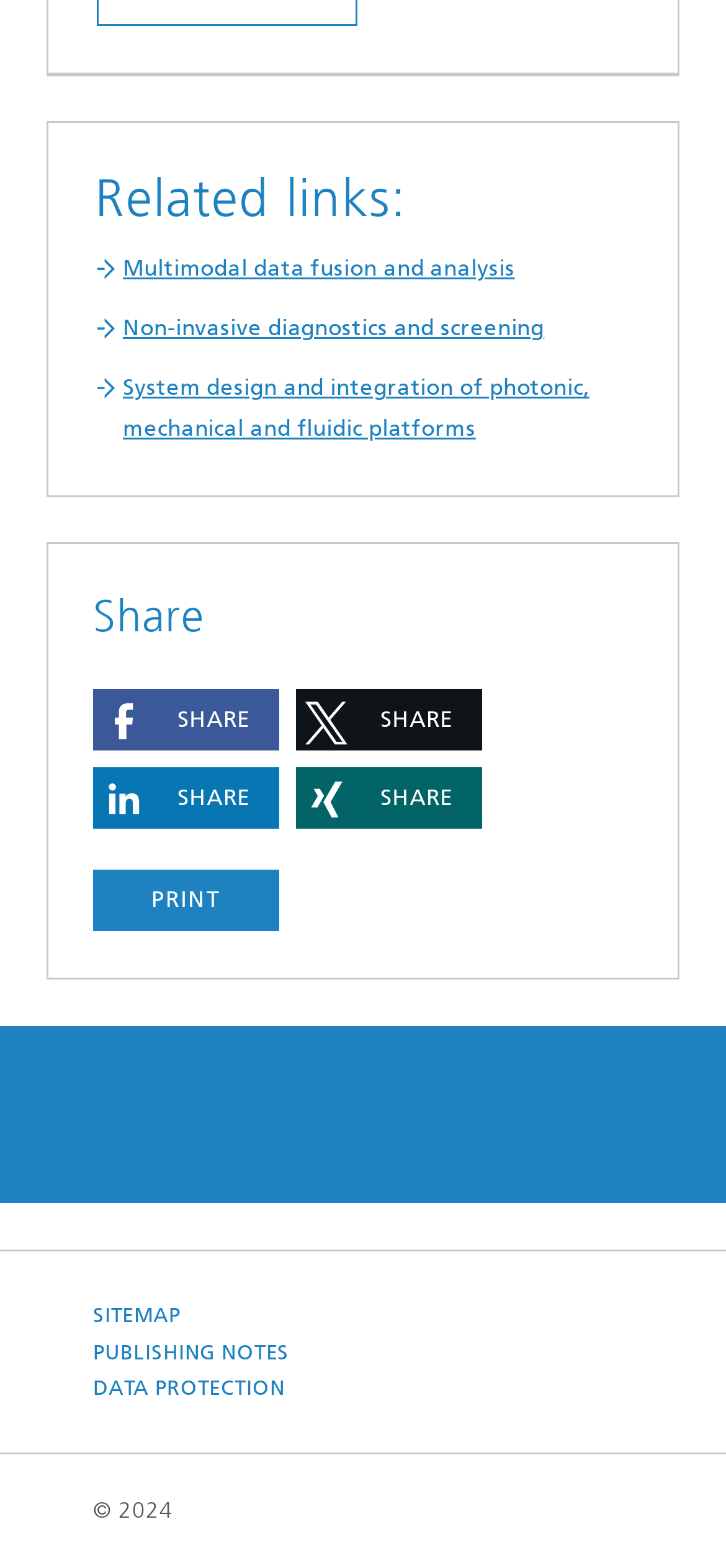Please give a one-word or short phrase response to the following question: 
What is the purpose of the buttons in the 'Share' section?

To share on social media